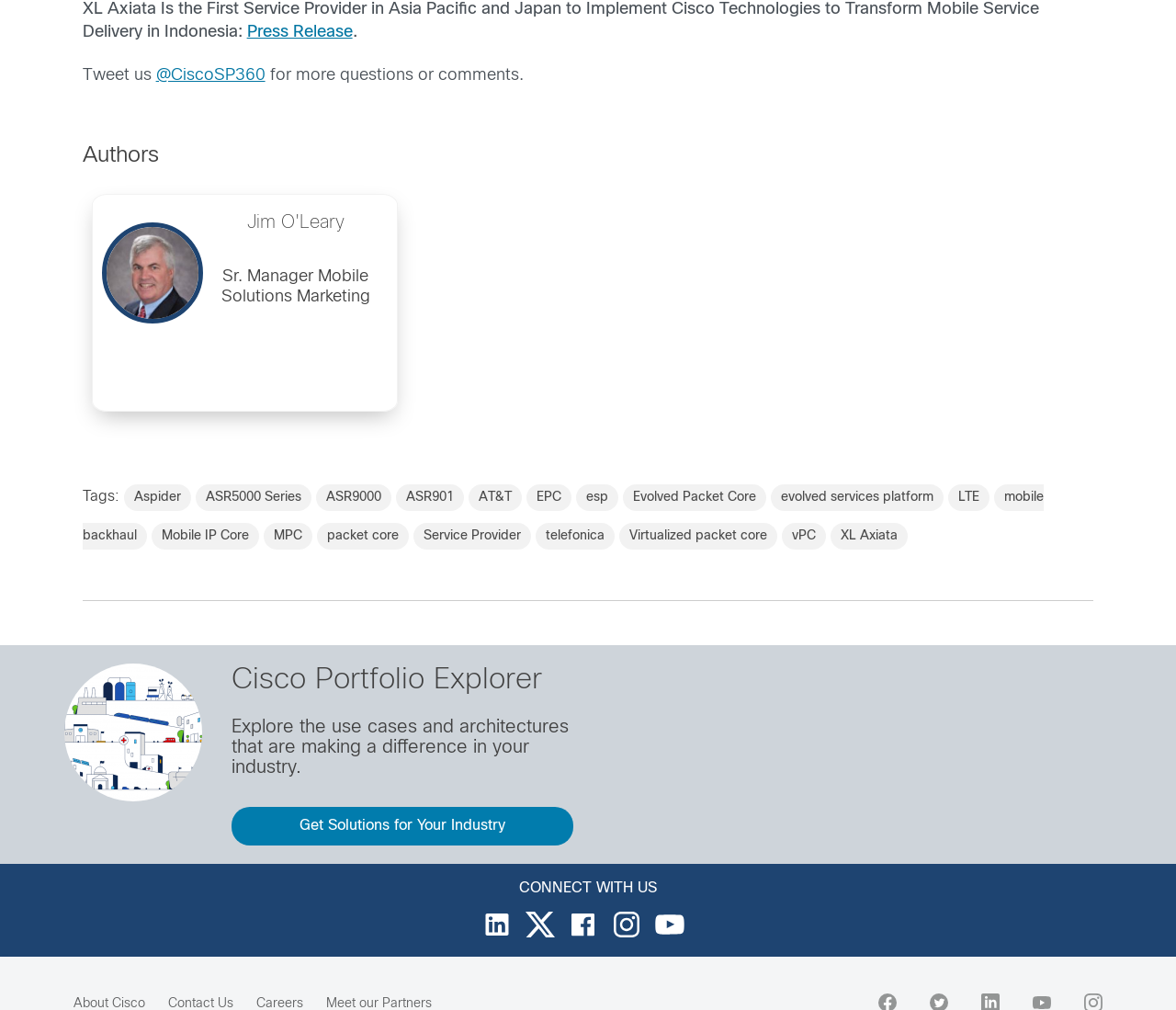Using the provided element description "Contact", determine the bounding box coordinates of the UI element.

None